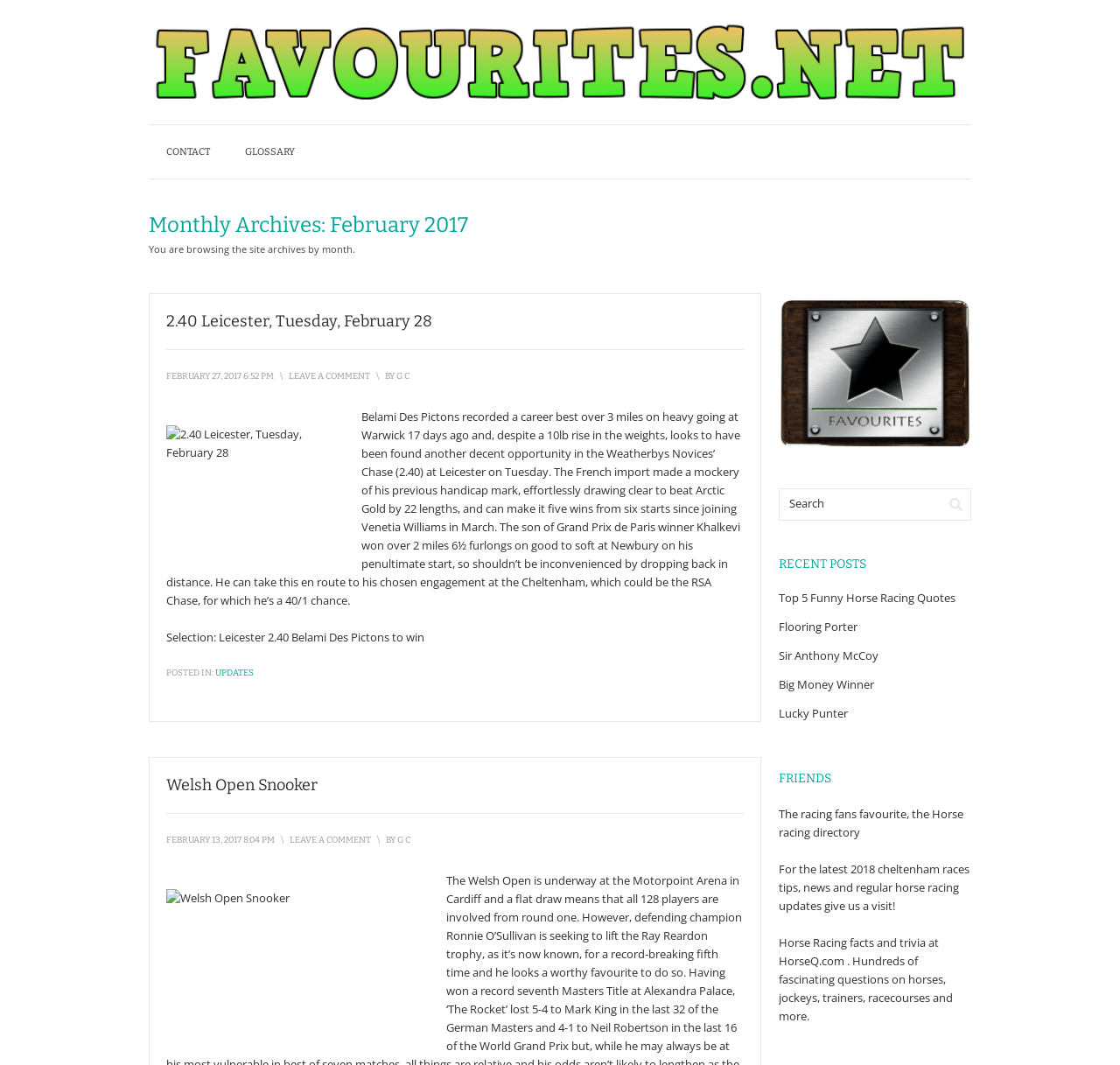Elaborate on the webpage's design and content in a detailed caption.

The webpage is a blog or news website with a focus on horse racing and sports. At the top, there is a header section with a logo image and a link to "Favourites.Net" on the left, and three links to "CONTACT", "GLOSSARY", and the website's title "February, 2017 | Favourites.Net" on the right.

Below the header, there is a main content section with a heading "Monthly Archives: February 2017". This section contains two articles, each with a heading, a link to the article title, a timestamp, and a brief summary or excerpt. The first article is about a horse racing event at Leicester, and the second article is about the Welsh Open Snooker tournament.

To the right of the main content section, there is a sidebar with several sections. The top section has a search bar with a text input field and a "Search" button. Below the search bar, there is a section with a heading "RECENT POSTS" that lists five links to recent articles. Further down, there is a section with a heading "FRIENDS" that lists several links to related websites and resources, including a horse racing directory and a website with horse racing facts and trivia.

Throughout the webpage, there are several images, including a logo image at the top and images accompanying the articles and links in the sidebar. The overall layout is organized and easy to navigate, with clear headings and concise text.